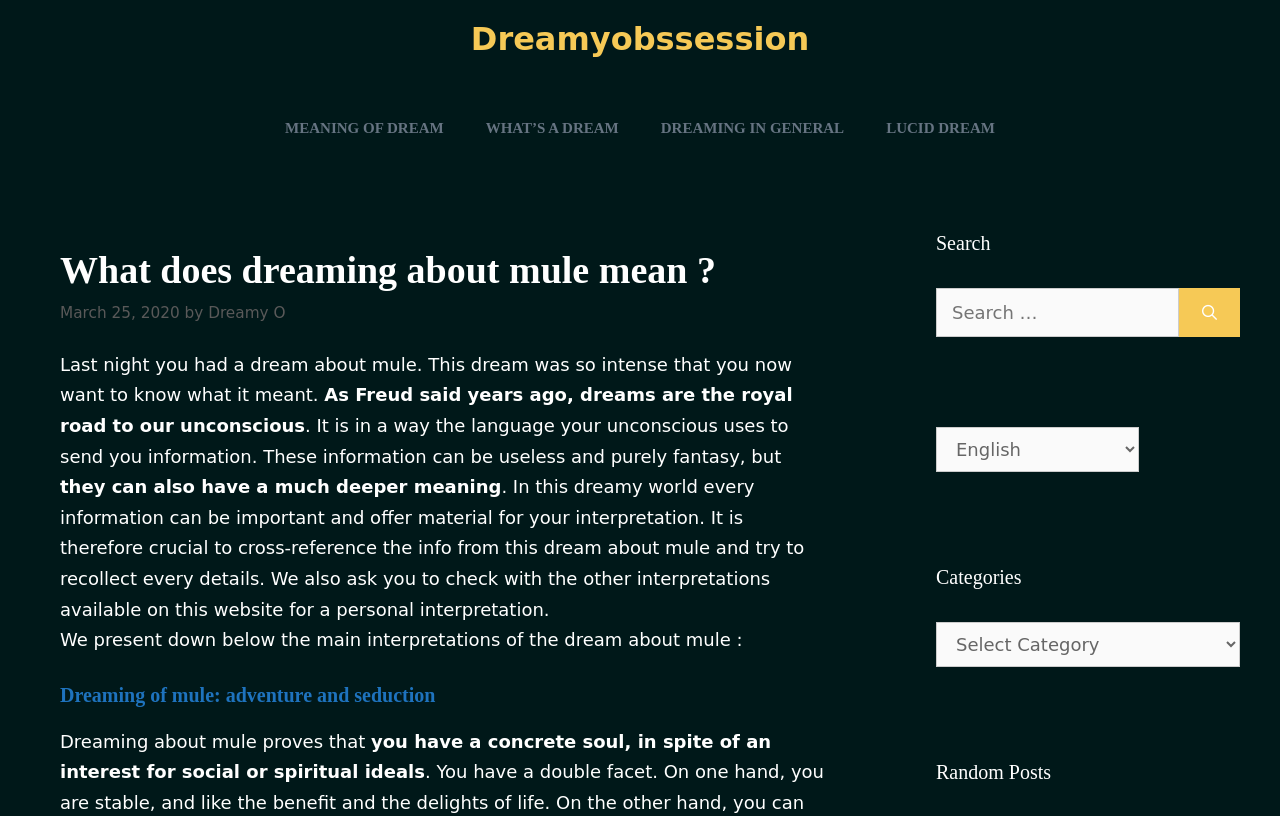What is the language of the webpage?
Based on the image content, provide your answer in one word or a short phrase.

English